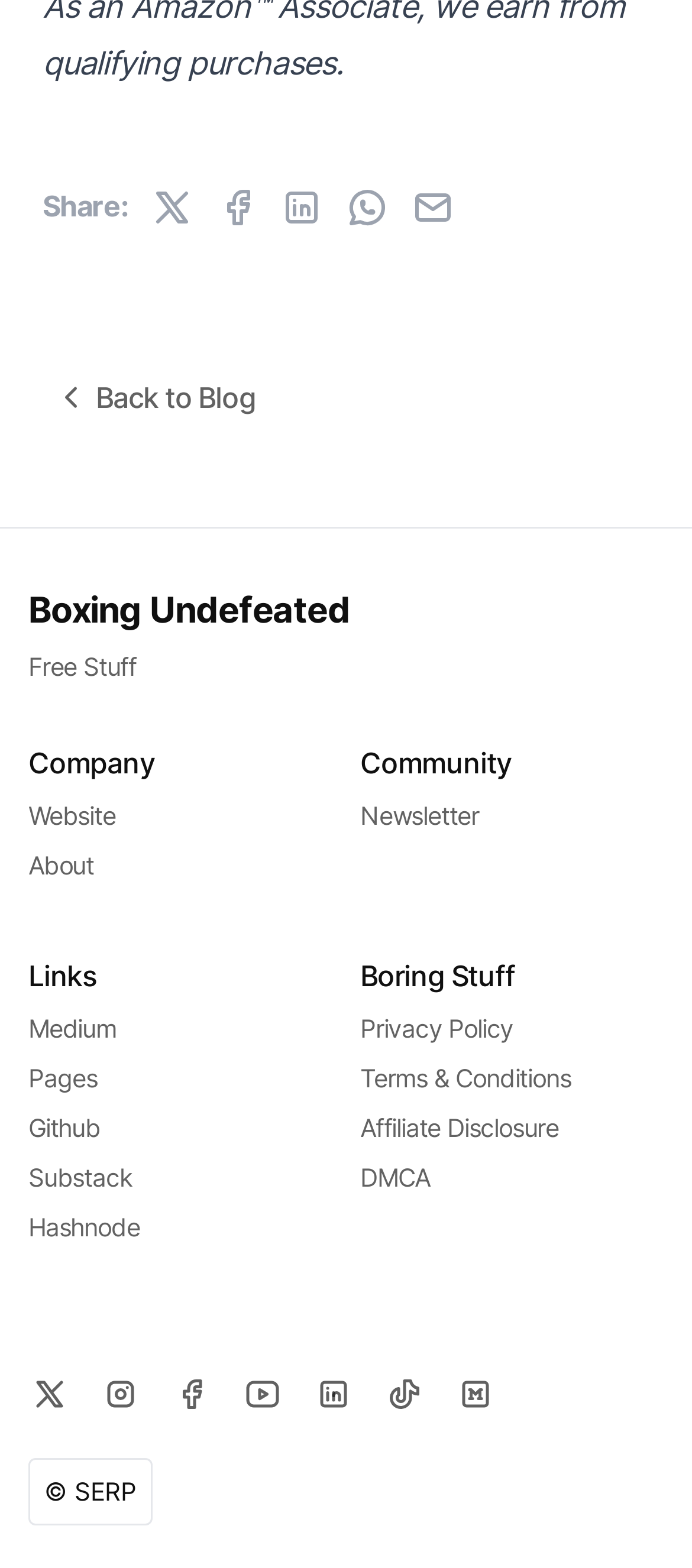Given the element description: "Free Stuff", predict the bounding box coordinates of this UI element. The coordinates must be four float numbers between 0 and 1, given as [left, top, right, bottom].

[0.041, 0.415, 0.197, 0.434]